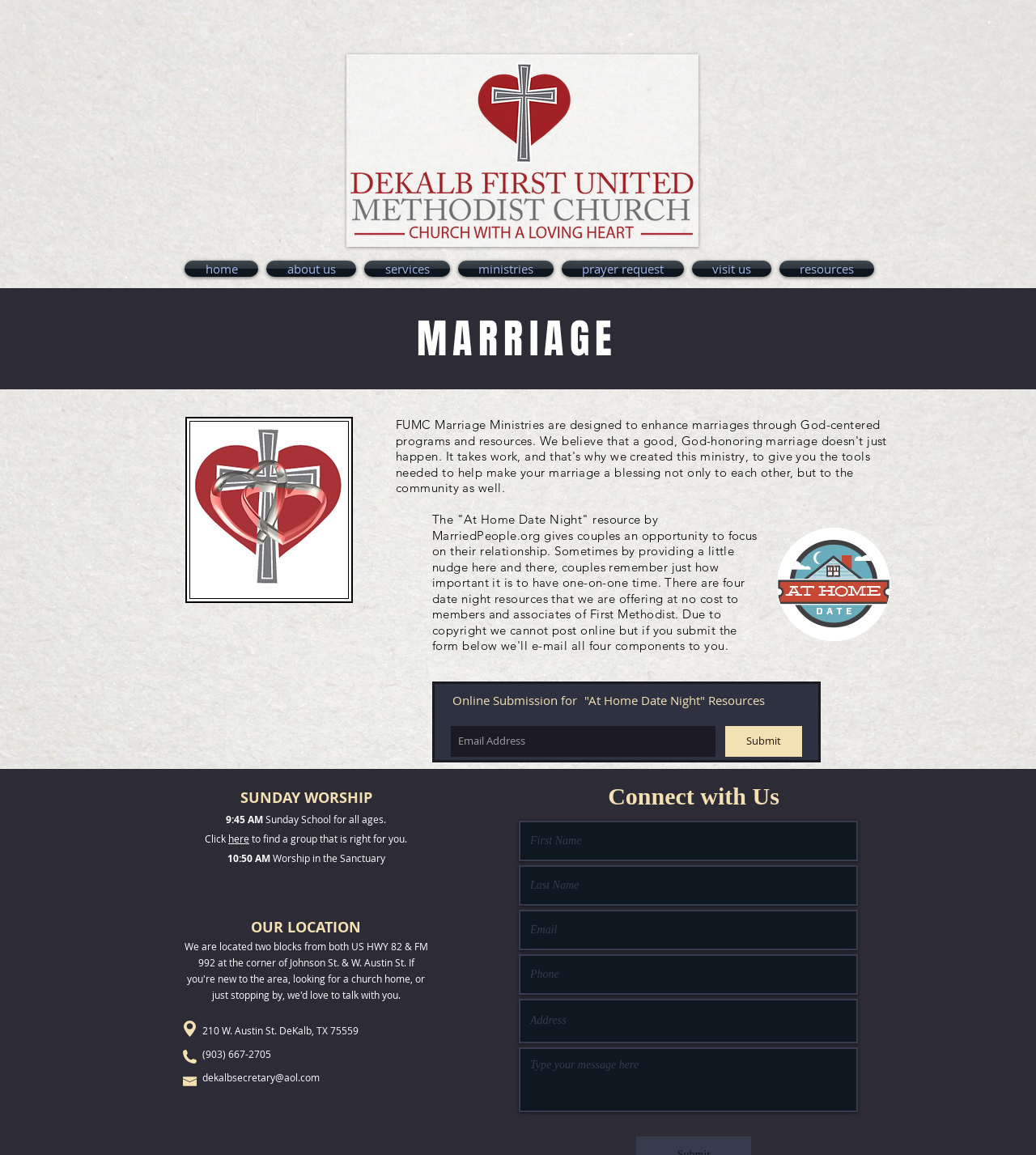Find the bounding box of the element with the following description: "aria-label="First Name" name="first-name" placeholder="First Name"". The coordinates must be four float numbers between 0 and 1, formatted as [left, top, right, bottom].

[0.501, 0.71, 0.828, 0.745]